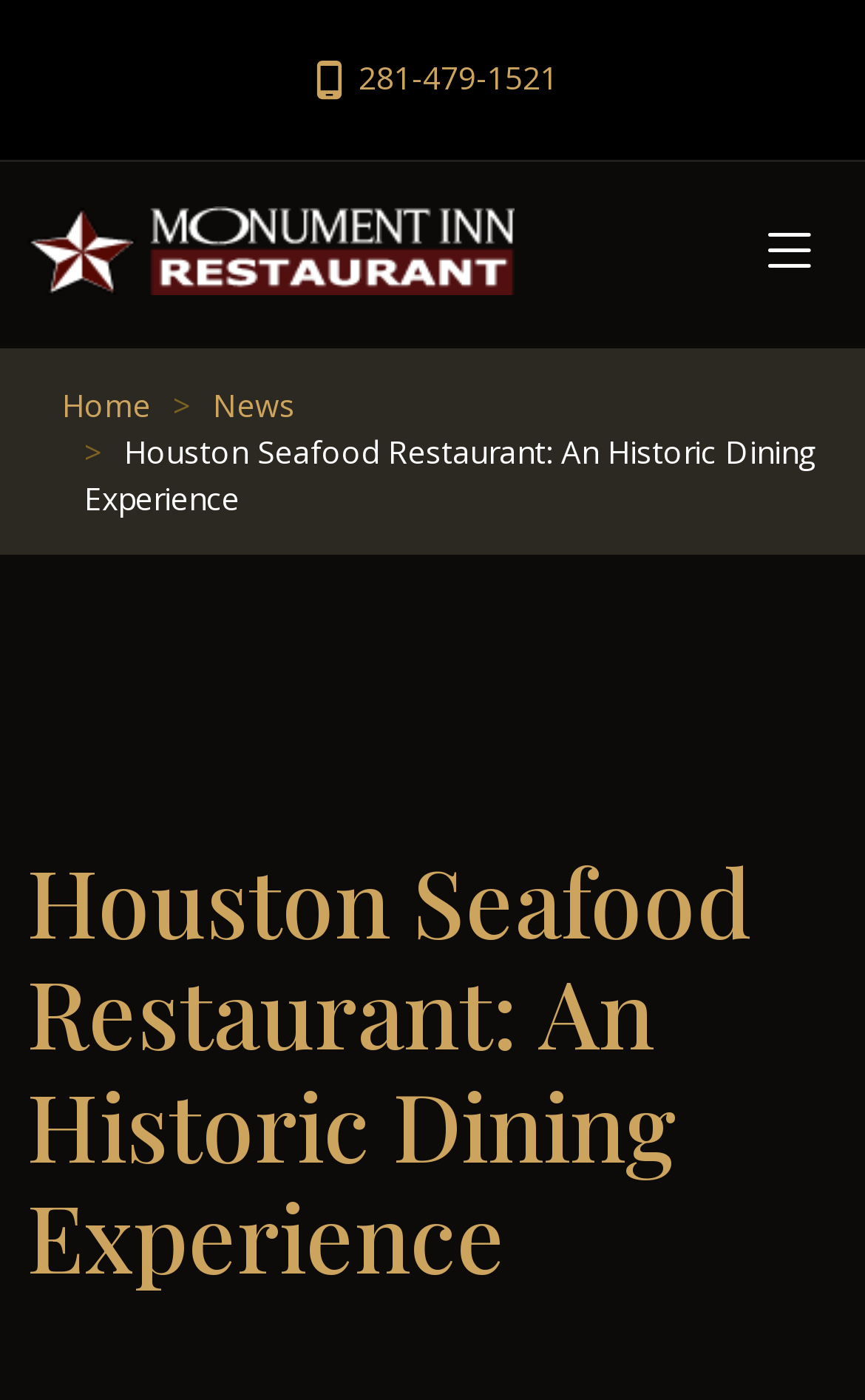Determine the bounding box for the described UI element: "281-479-1521".

[0.414, 0.039, 0.645, 0.069]